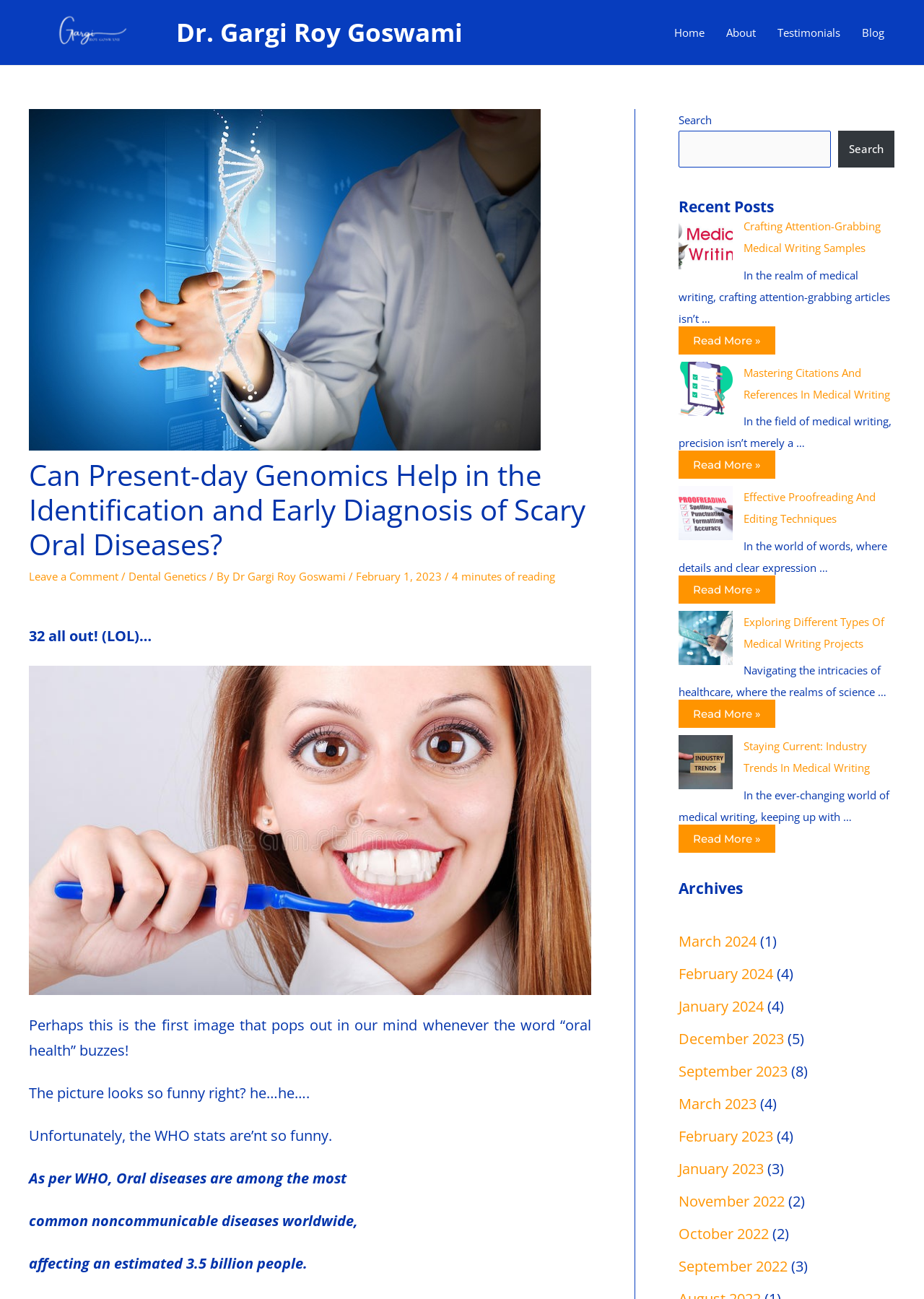Provide a single word or phrase answer to the question: 
How many recent posts are listed on the webpage?

4